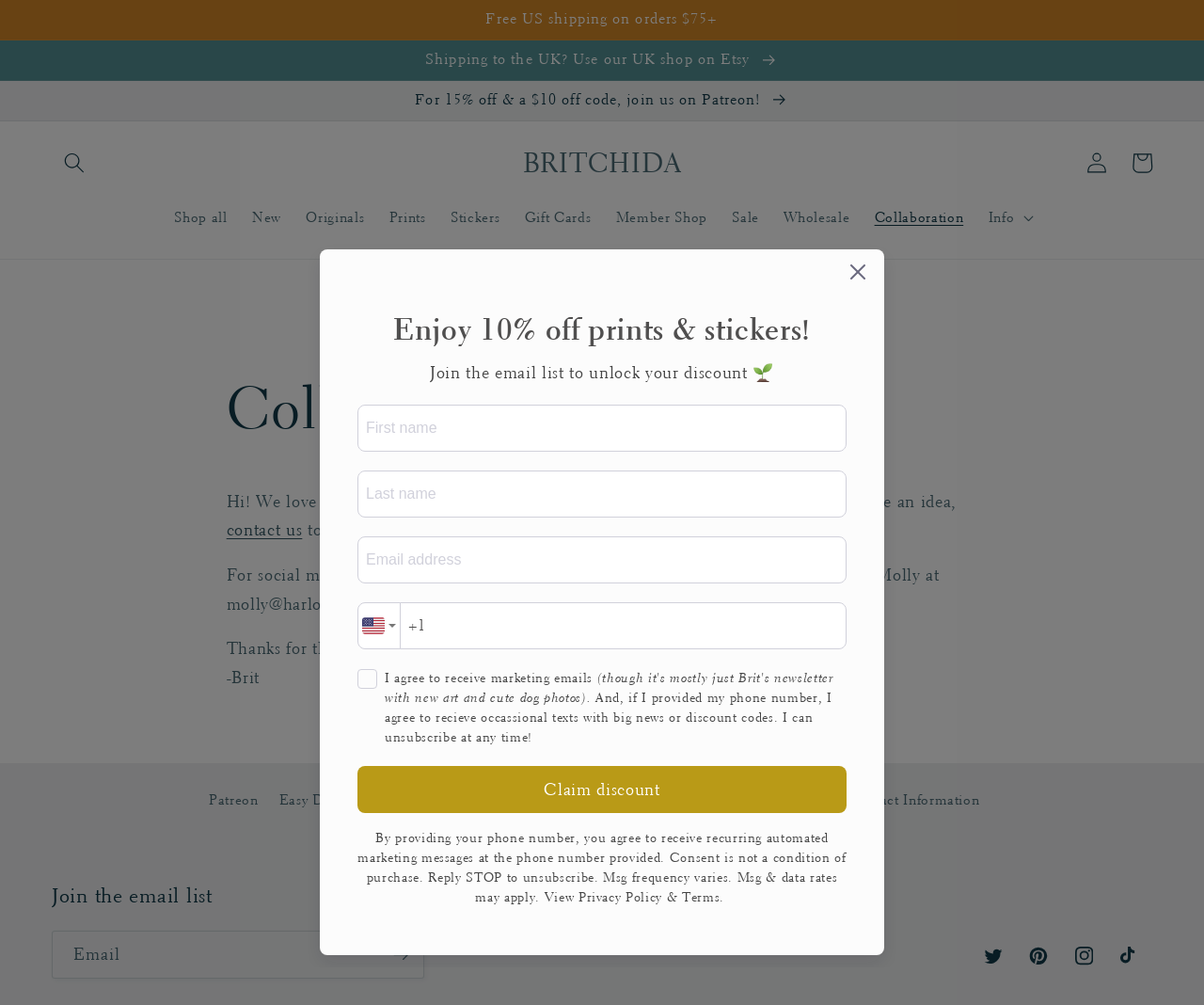Determine the bounding box for the described HTML element: "Instagram". Ensure the coordinates are four float numbers between 0 and 1 in the format [left, top, right, bottom].

[0.881, 0.929, 0.919, 0.974]